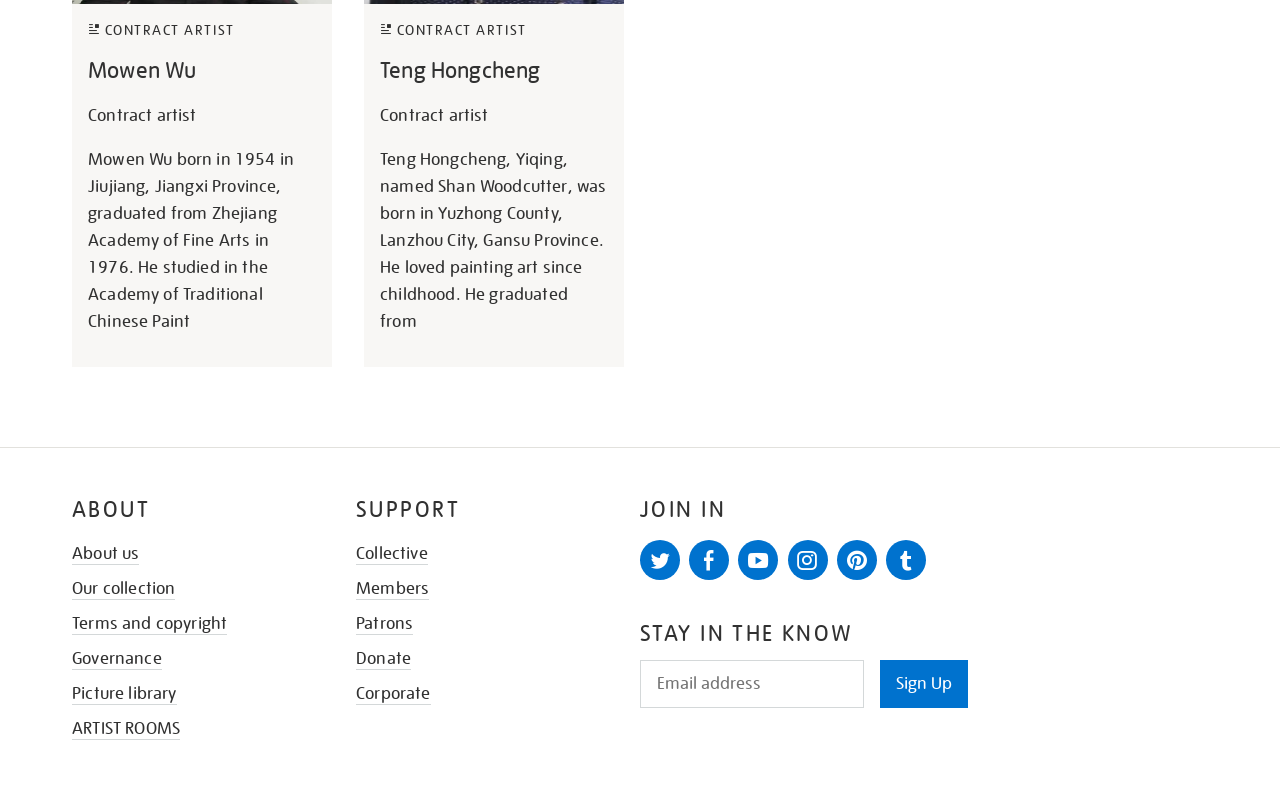Please identify the bounding box coordinates of the clickable area that will allow you to execute the instruction: "Learn about the artist Teng Hongcheng".

[0.297, 0.072, 0.475, 0.108]